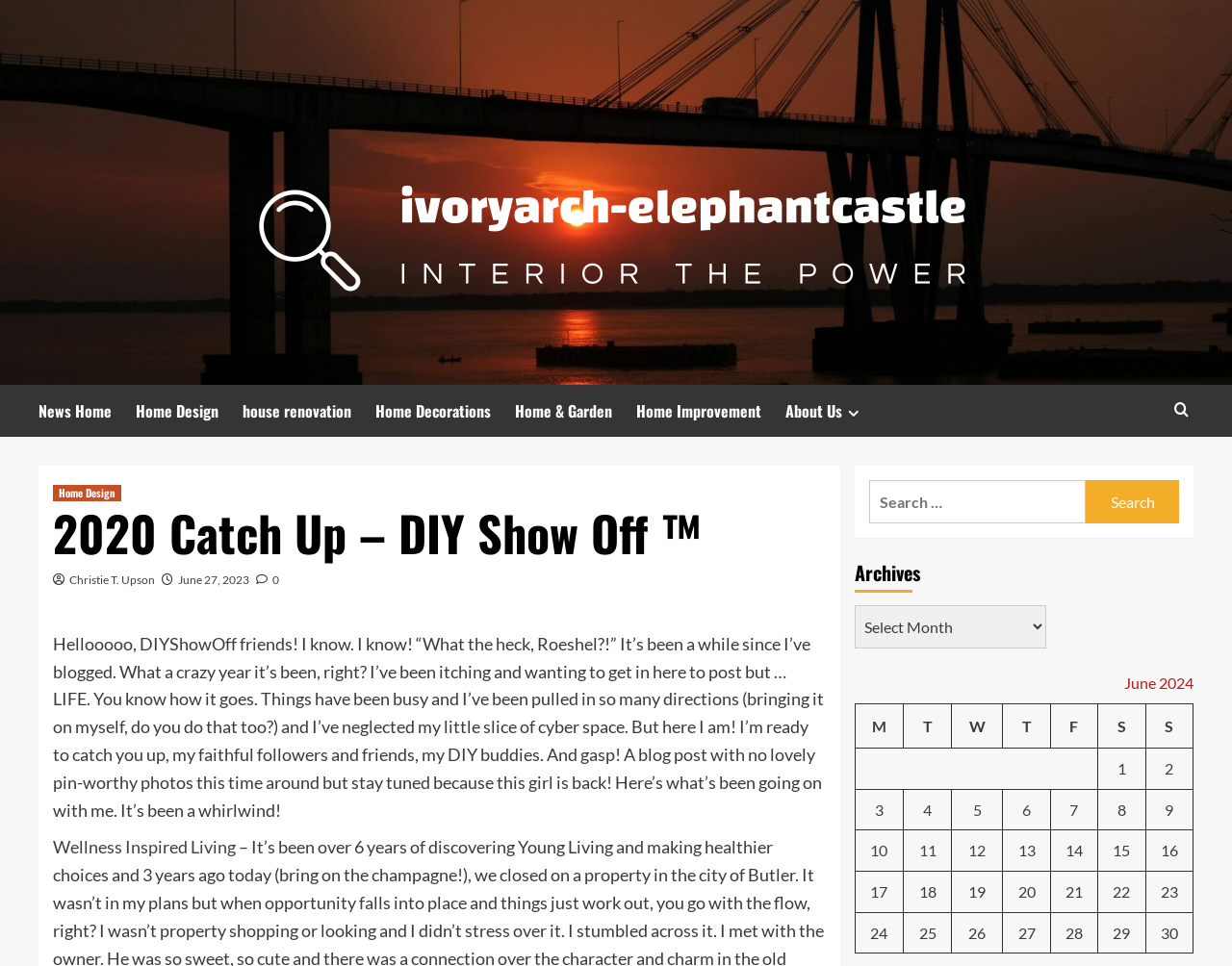Could you determine the bounding box coordinates of the clickable element to complete the instruction: "Search for something"? Provide the coordinates as four float numbers between 0 and 1, i.e., [left, top, right, bottom].

[0.705, 0.497, 0.881, 0.542]